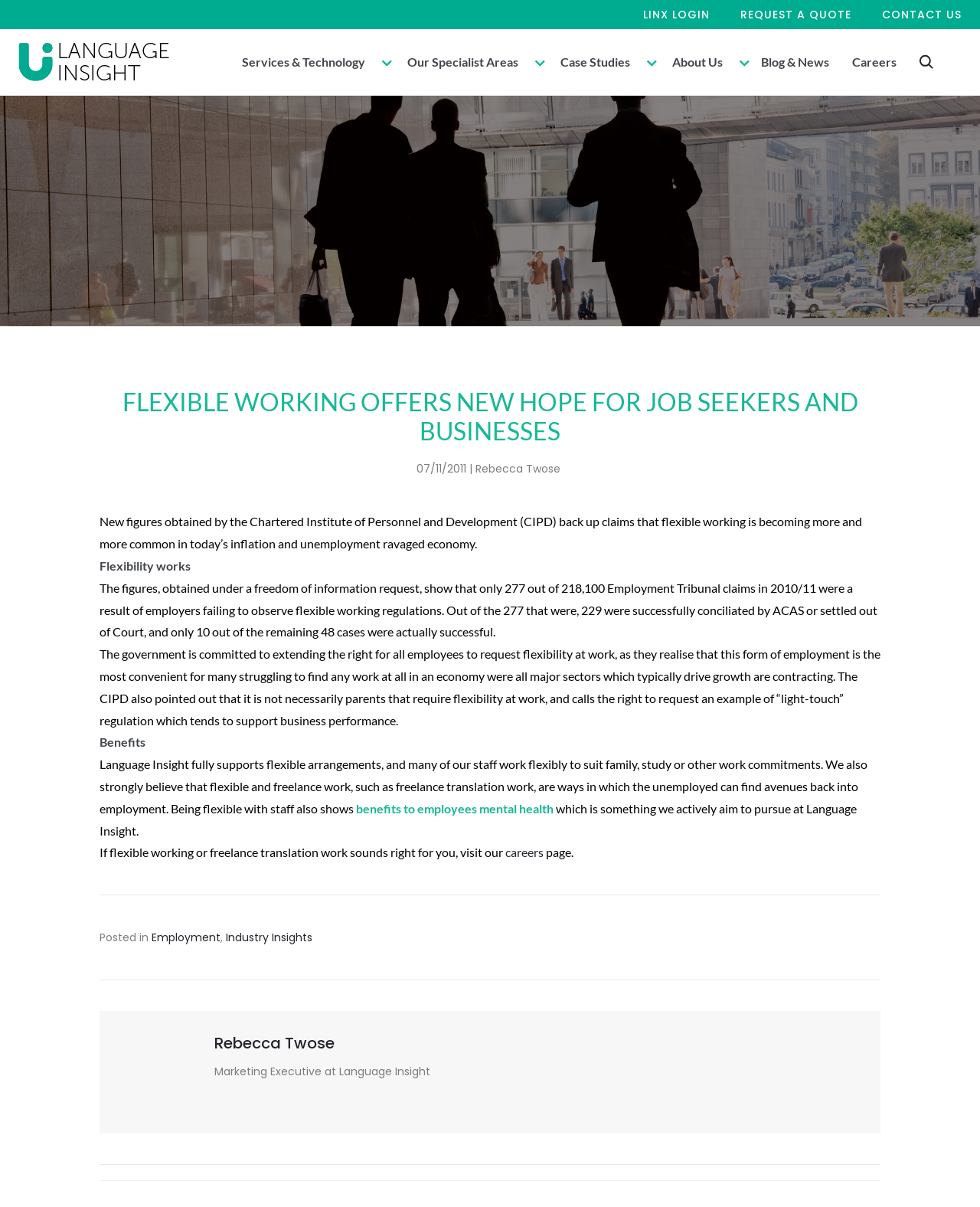Select the bounding box coordinates of the element I need to click to carry out the following instruction: "View careers page".

[0.858, 0.03, 0.927, 0.072]